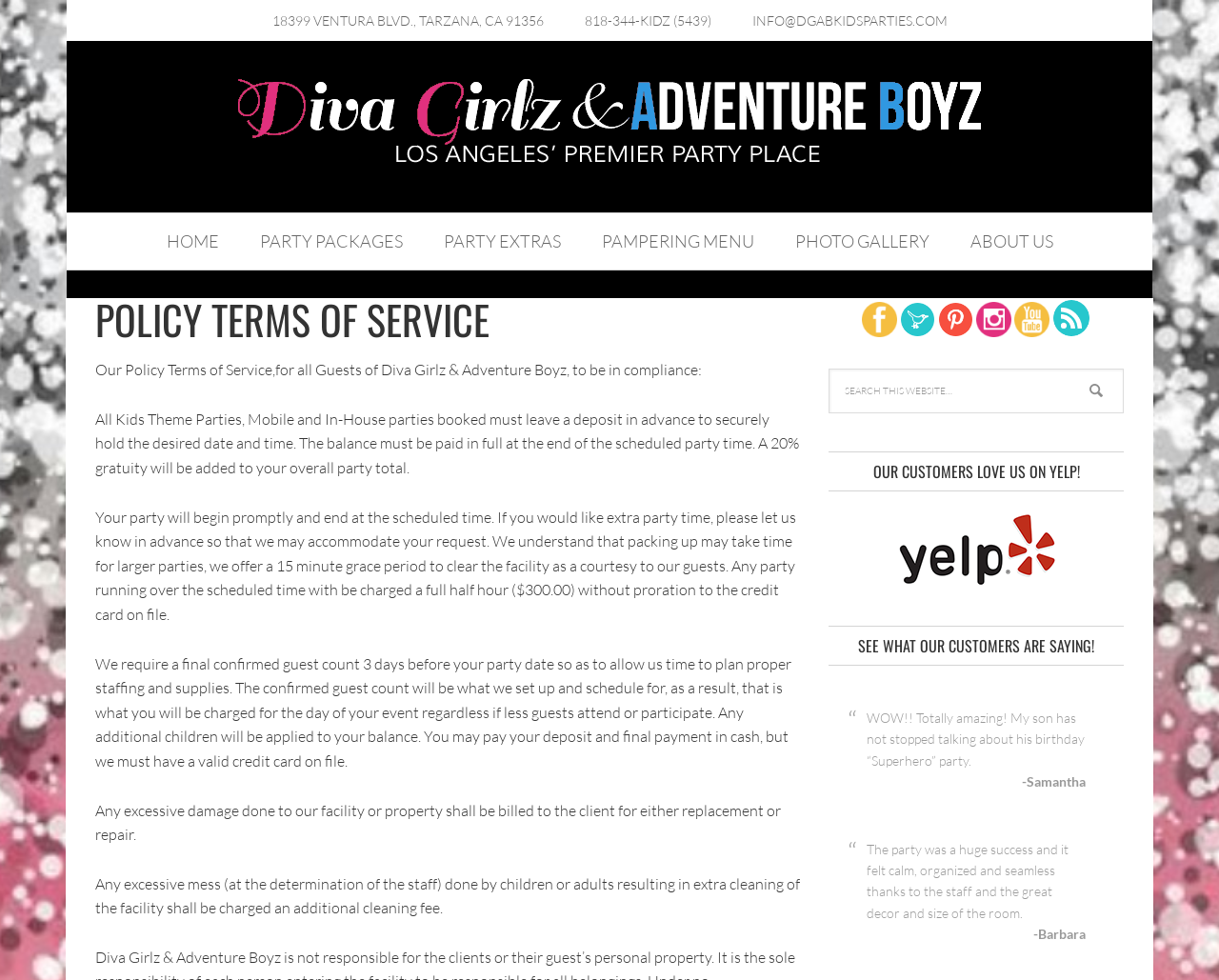Specify the bounding box coordinates for the region that must be clicked to perform the given instruction: "View 'PARTY PACKAGES'".

[0.197, 0.218, 0.346, 0.275]